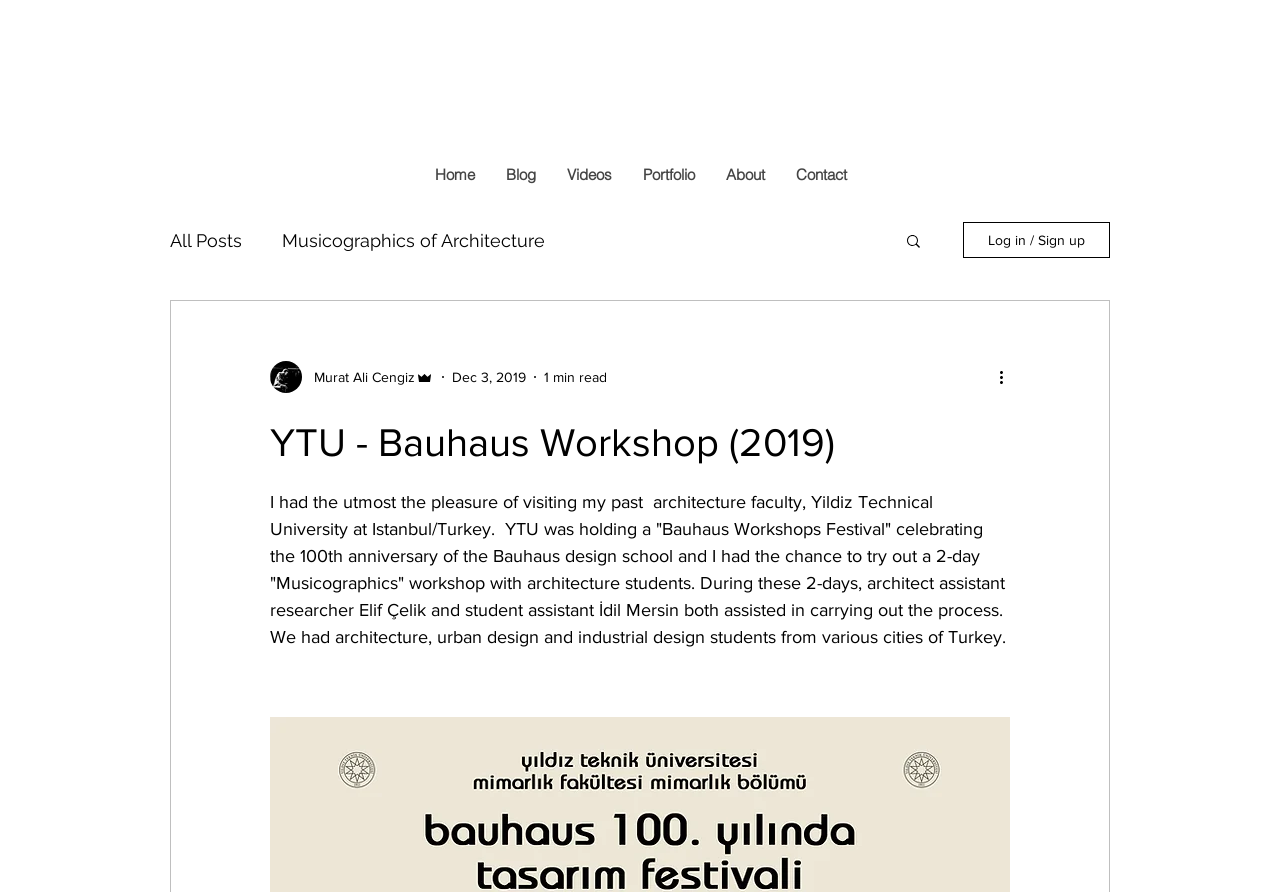Identify the bounding box coordinates for the UI element described as: "Musicographics of Architecture". The coordinates should be provided as four floats between 0 and 1: [left, top, right, bottom].

[0.22, 0.257, 0.426, 0.281]